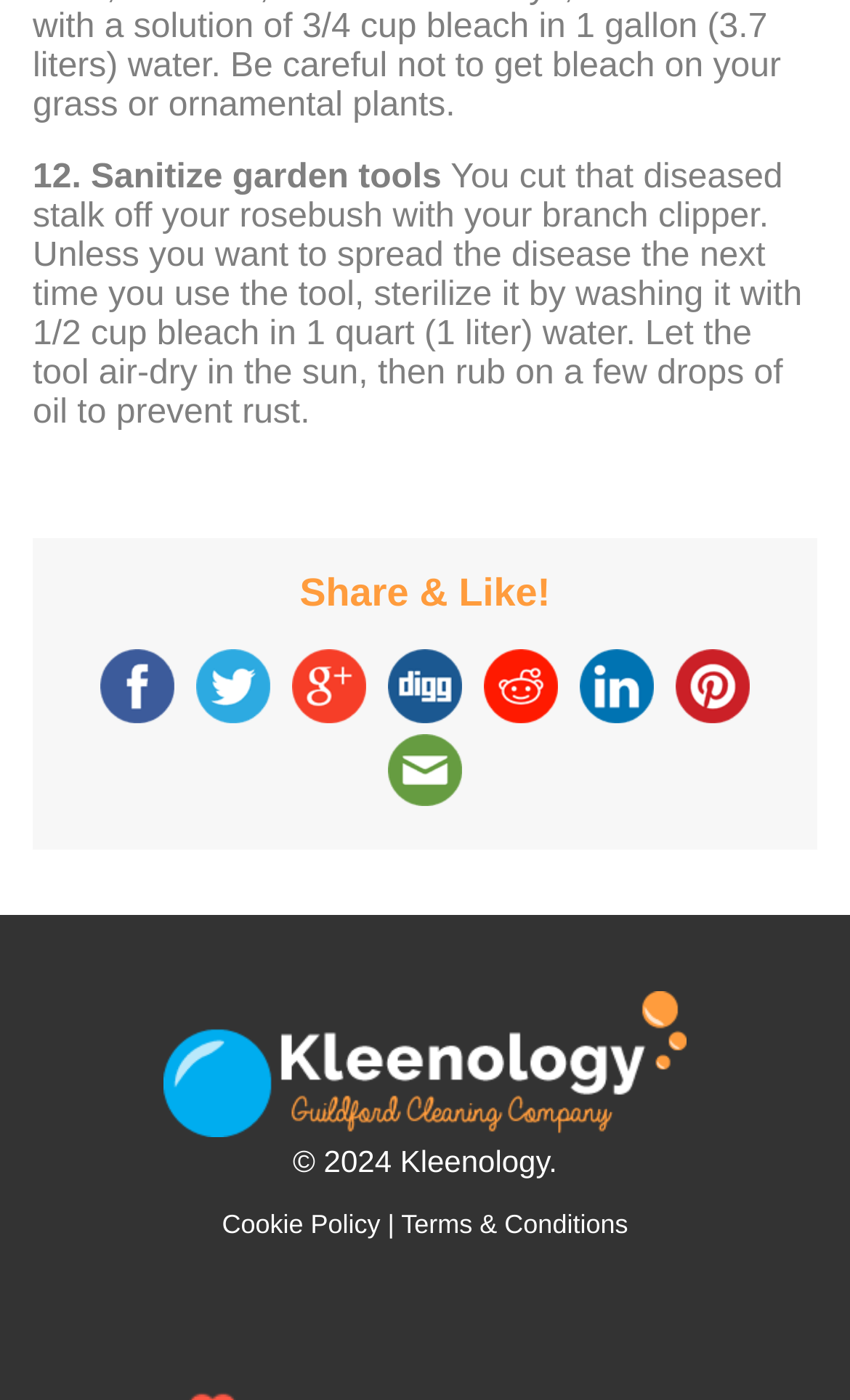What is the purpose of the tool after cutting a diseased stalk?
Please provide a detailed and comprehensive answer to the question.

The purpose of the tool after cutting a diseased stalk can be determined by reading the static text 'Unless you want to spread the disease the next time you use the tool, sterilize it by washing it with 1/2 cup bleach in 1 quart (1 liter) water.', which suggests that the tool needs to be sterilized to prevent the spread of disease.